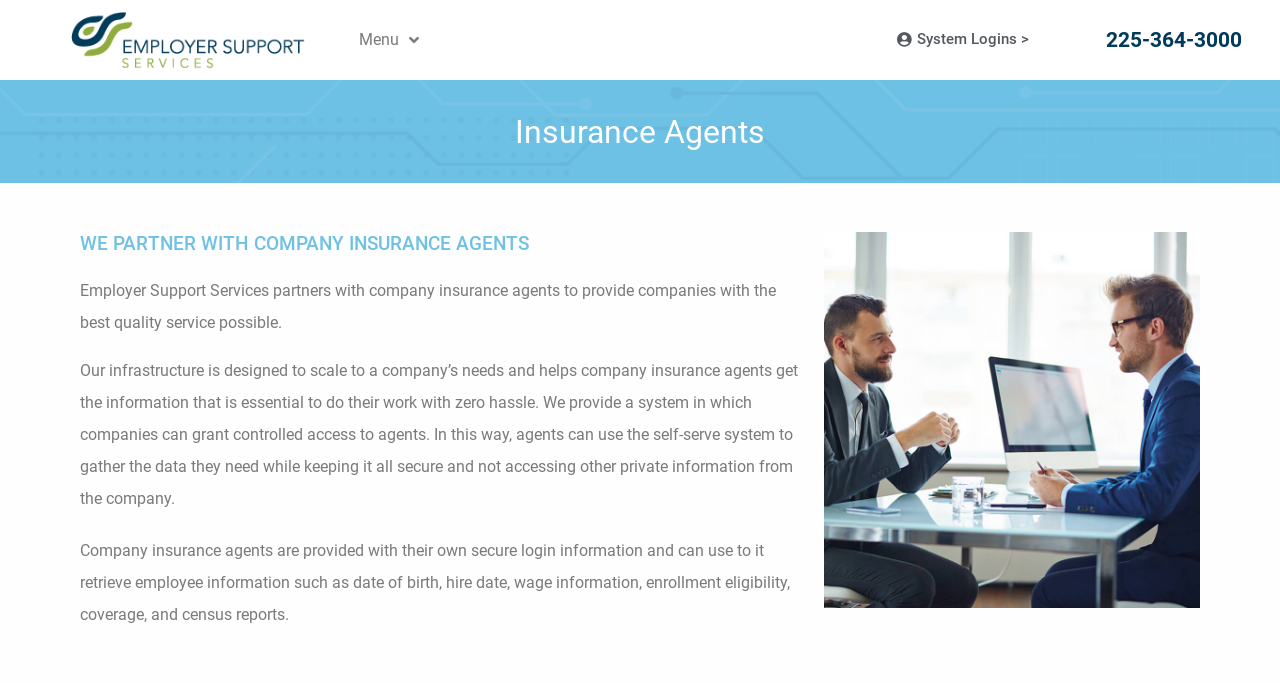Create a detailed description of the webpage's content and layout.

The webpage is about ESS Partners, a company that provides technology and information to company insurance agents. At the top left of the page, there is a link to the homepage. Next to it, there is a menu link with a dropdown icon. On the top right, there is a link to "System Logins" and a phone number "225-364-3000" is displayed.

Below the top section, there is a prominent heading that reads "WE PARTNER WITH COMPANY INSURANCE AGENTS". Underneath the heading, there is a paragraph of text that explains the partnership between ESS and company insurance agents, aiming to provide the best quality service possible.

Further down, there is another paragraph that describes the infrastructure designed to scale to a company's needs, allowing agents to access essential information while keeping it secure. Below that, there is a third paragraph that explains how company insurance agents are provided with secure login information to retrieve employee information such as date of birth, hire date, and census reports.

Throughout the page, there are a total of three links and four blocks of text, with the majority of the content focused on explaining the services and benefits provided by ESS to company insurance agents.